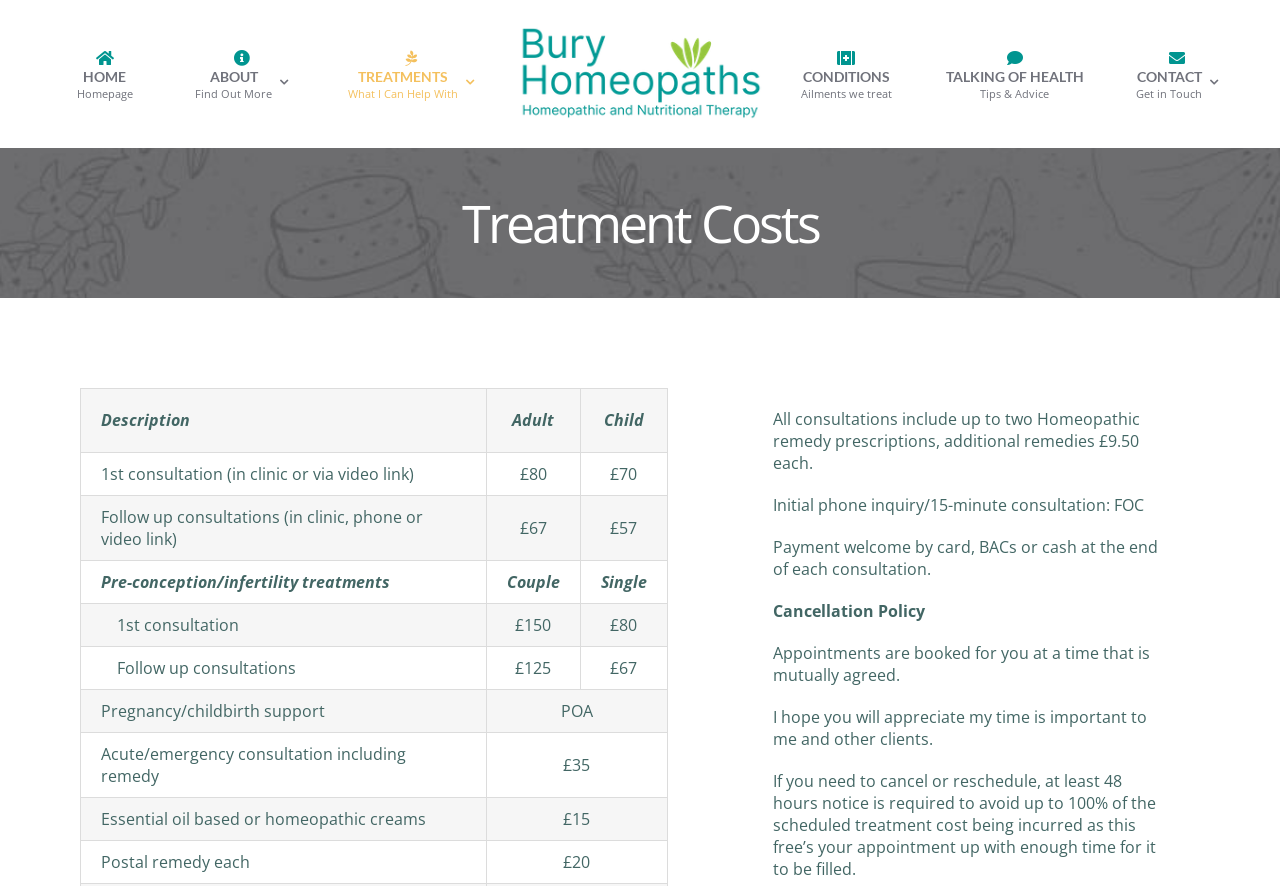Please answer the following question using a single word or phrase: 
What is included in all consultations?

Up to two Homeopathic remedy prescriptions